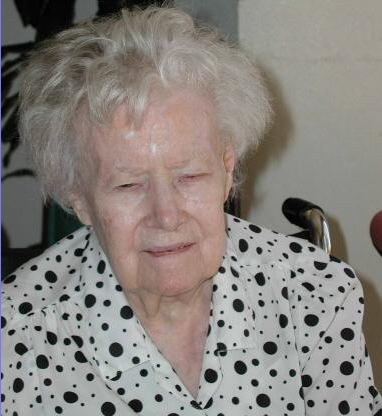Consider the image and give a detailed and elaborate answer to the question: 
What condition is the woman dealing with?

The caption highlights the themes of aging and care, and specifically mentions that the image captures a moment in the life of someone dealing with the effects of Alzheimer's, which is the condition the woman is struggling with.